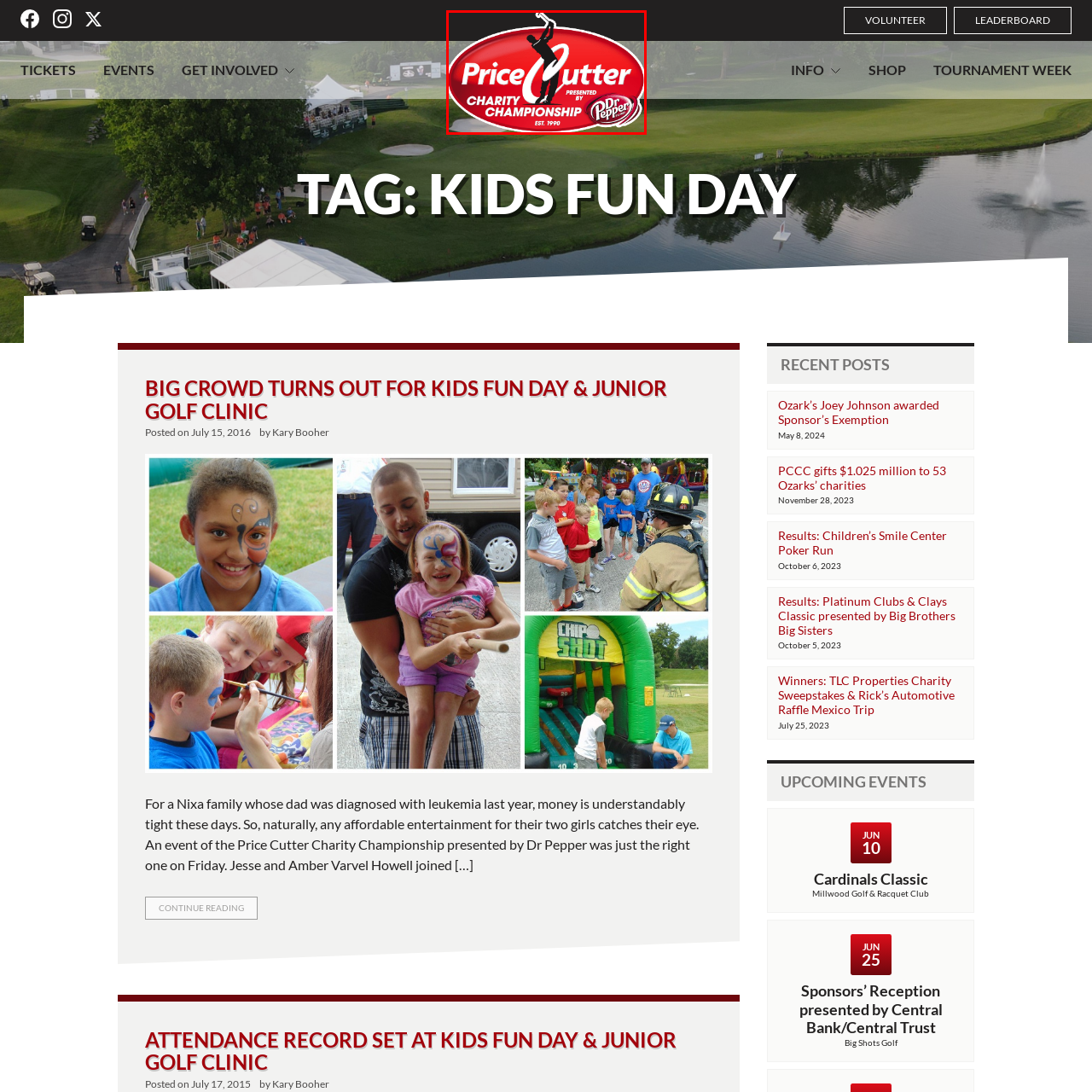Describe extensively the visual content inside the red marked area.

This image features the logo of the "Price Cutter Charity Championship," an annual charity golf tournament that supports local causes. The logo prominently displays the tournament name in a vibrant red oval, highlighting the words "Price Cutter" with a golfer in action above it. The branding includes "Charity Championship" and is presented by Dr Pepper, which is shown alongside the establishment year, "EST. 1990," indicating the event's longstanding history in the community. The design emphasizes both the competitive spirit of golf and the charitable nature of the event, making it a recognizable symbol for supporters and participants alike.